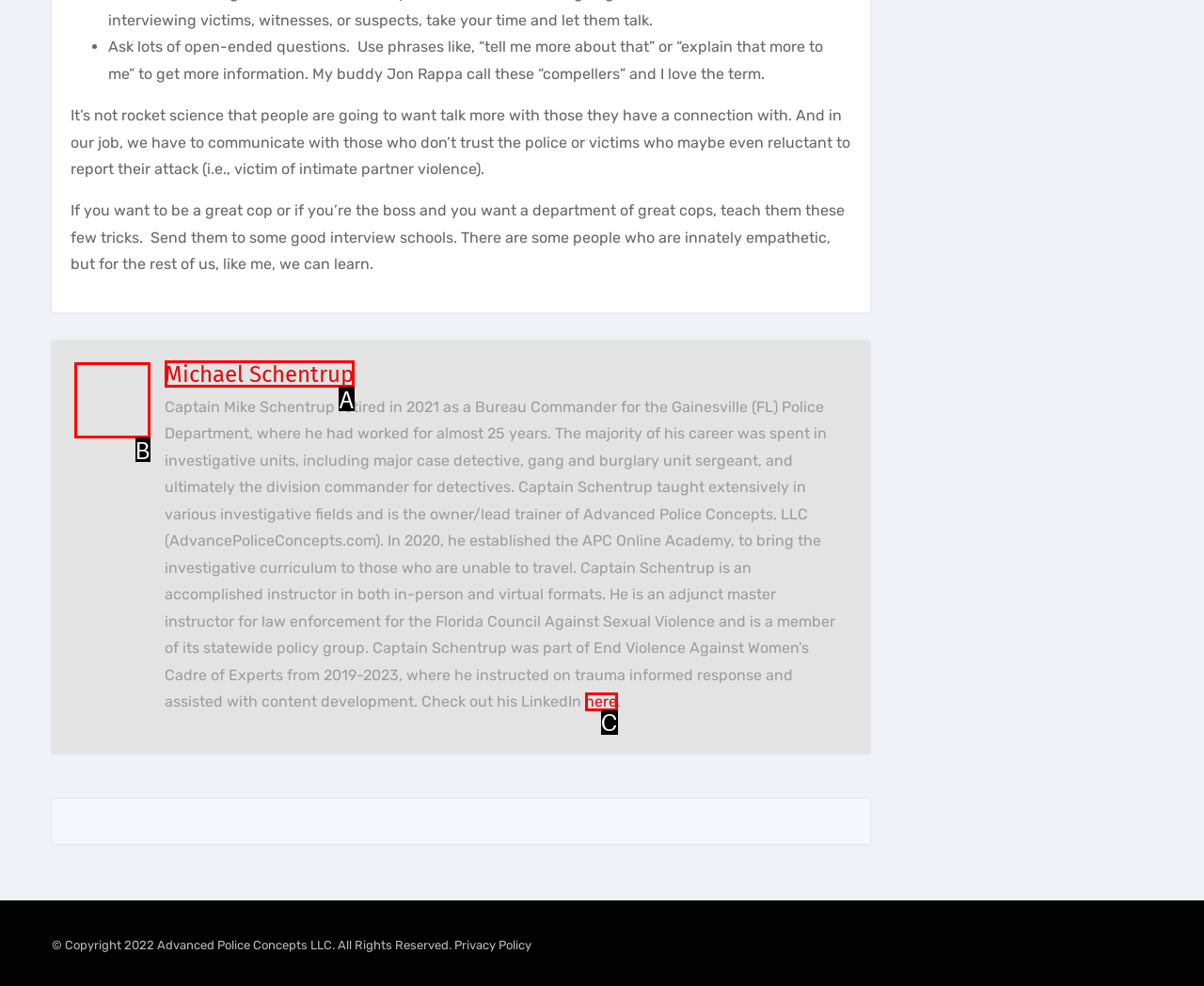Find the HTML element that matches the description: here. Answer using the letter of the best match from the available choices.

C